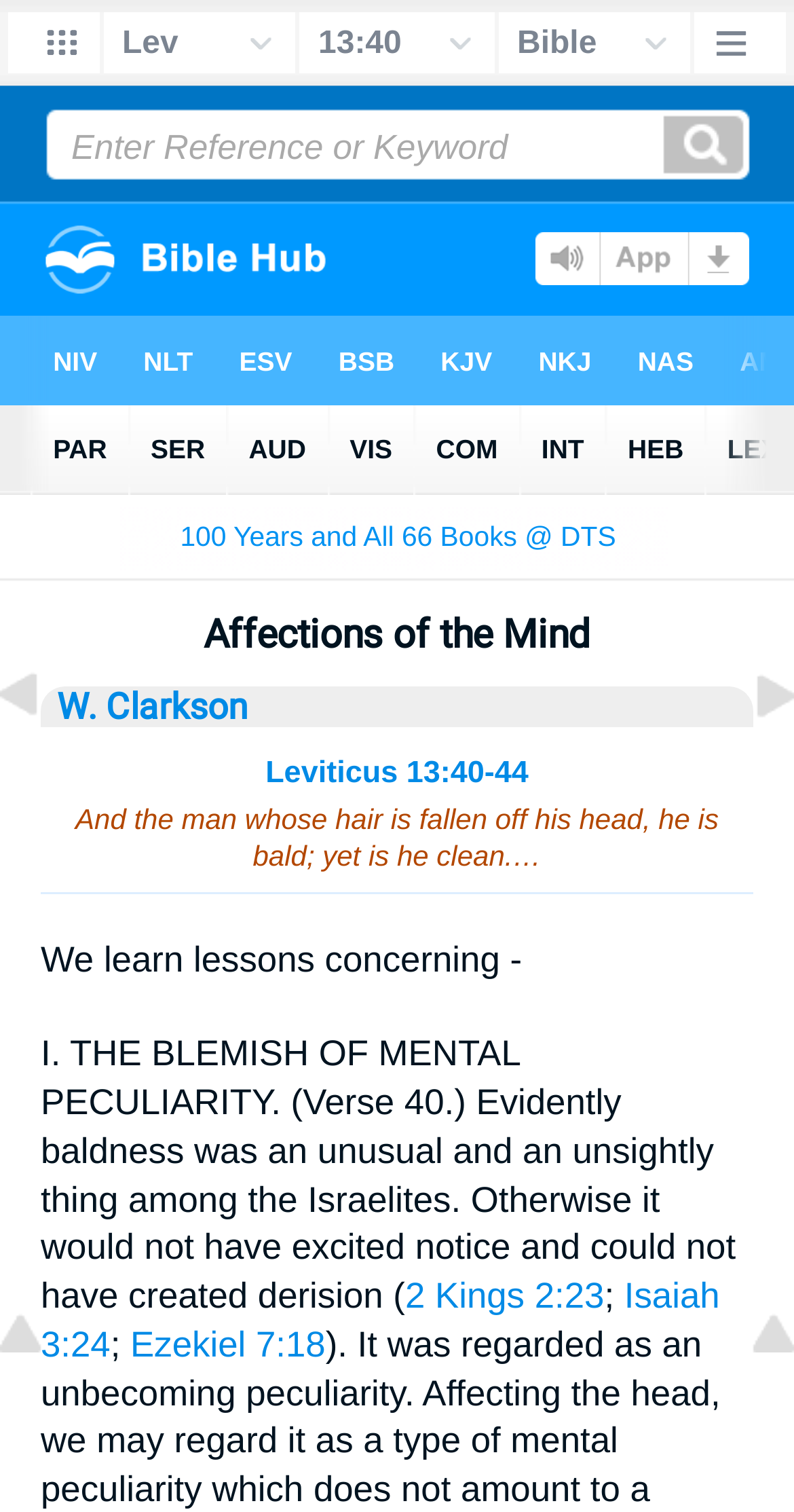Determine the bounding box coordinates of the UI element described below. Use the format (top-left x, top-left y, bottom-right x, bottom-right y) with floating point numbers between 0 and 1: title="Top of Page"

[0.0, 0.873, 0.128, 0.9]